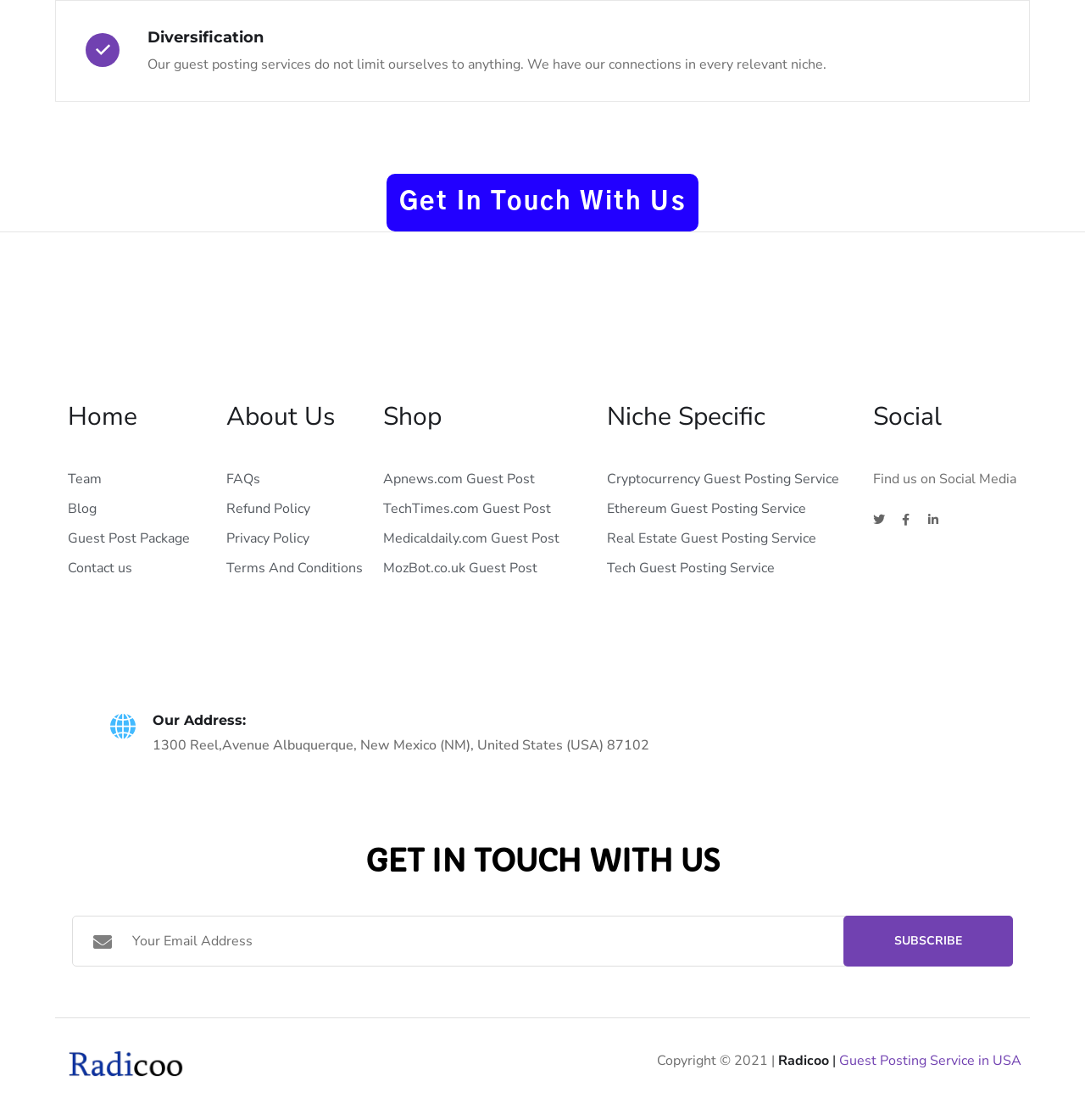Respond to the question with just a single word or phrase: 
How many guest posting services are listed?

5